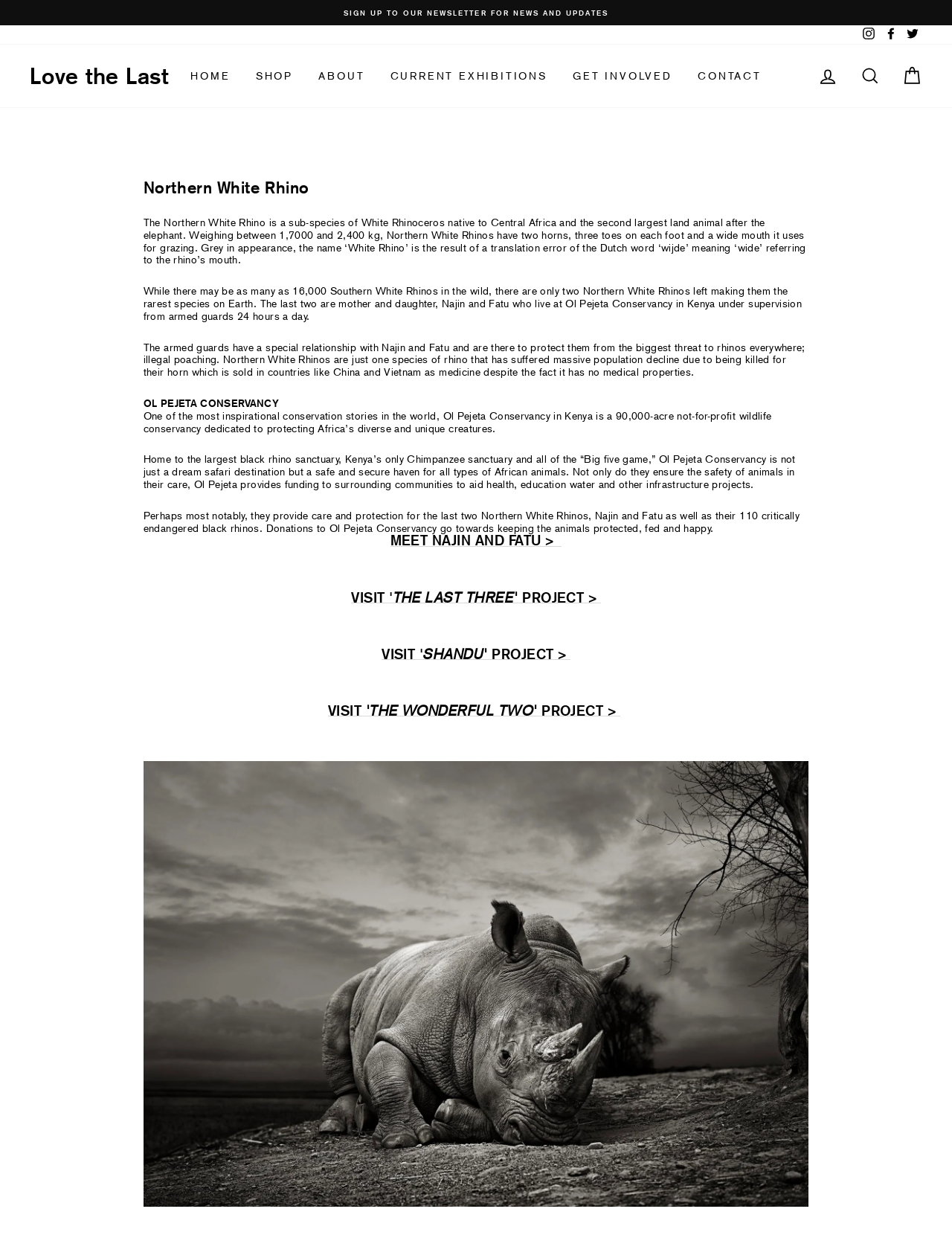Can you find and provide the main heading text of this webpage?

Northern White Rhino